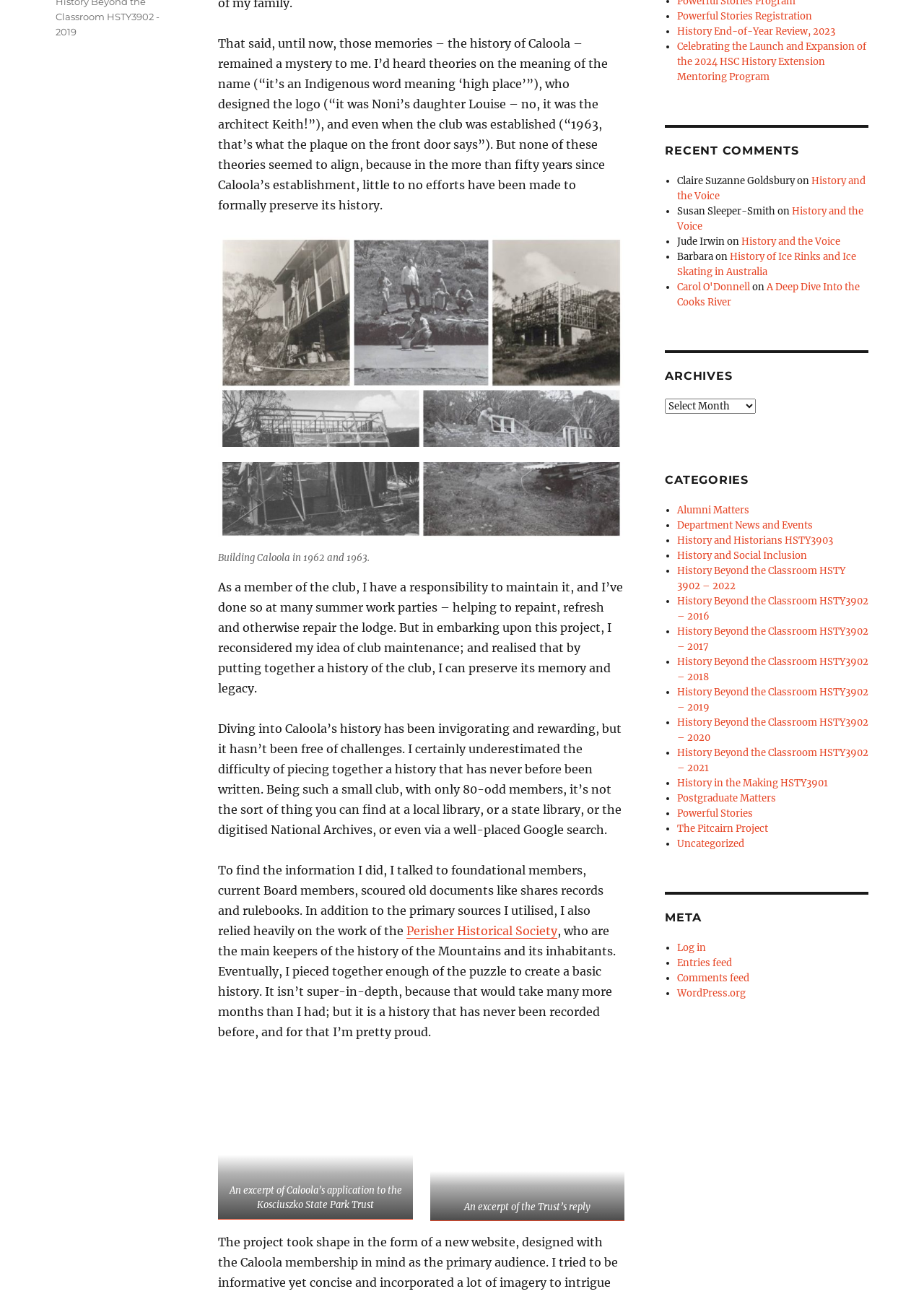Provide the bounding box coordinates of the UI element that matches the description: "Department News and Events".

[0.733, 0.401, 0.879, 0.411]